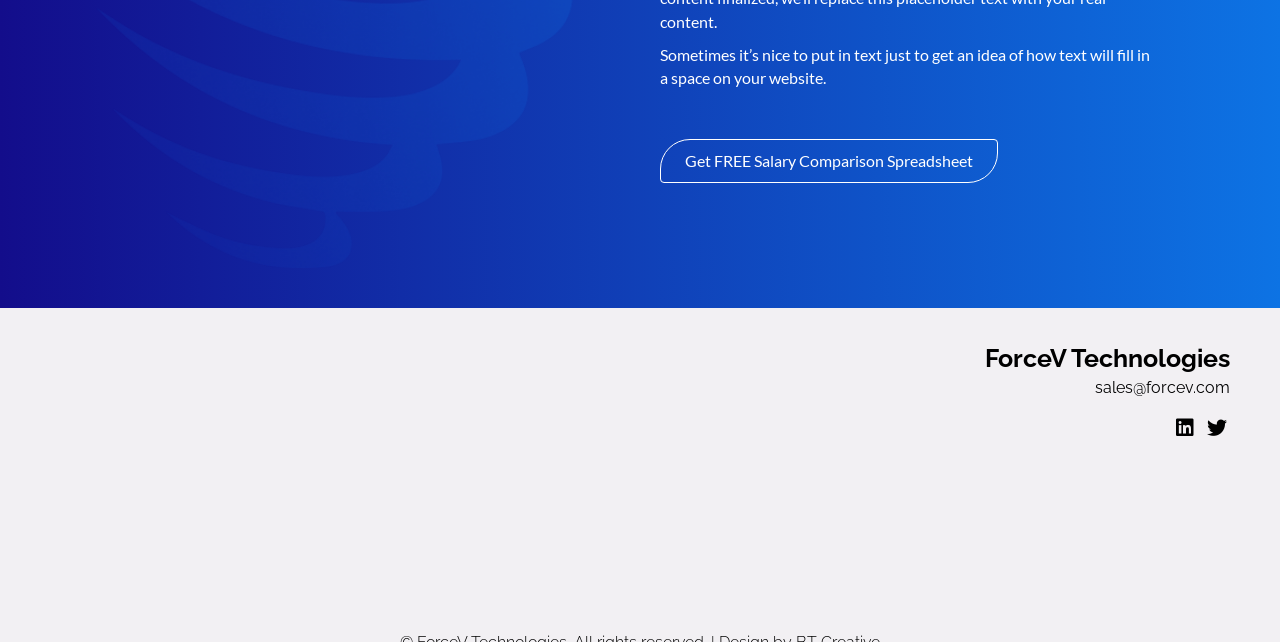Is there a free resource available?
Offer a detailed and full explanation in response to the question.

There is a free resource available on the webpage, which is a 'FREE Salary Comparison Spreadsheet'. This resource is linked to a downloadable spreadsheet that can be used for salary comparison.